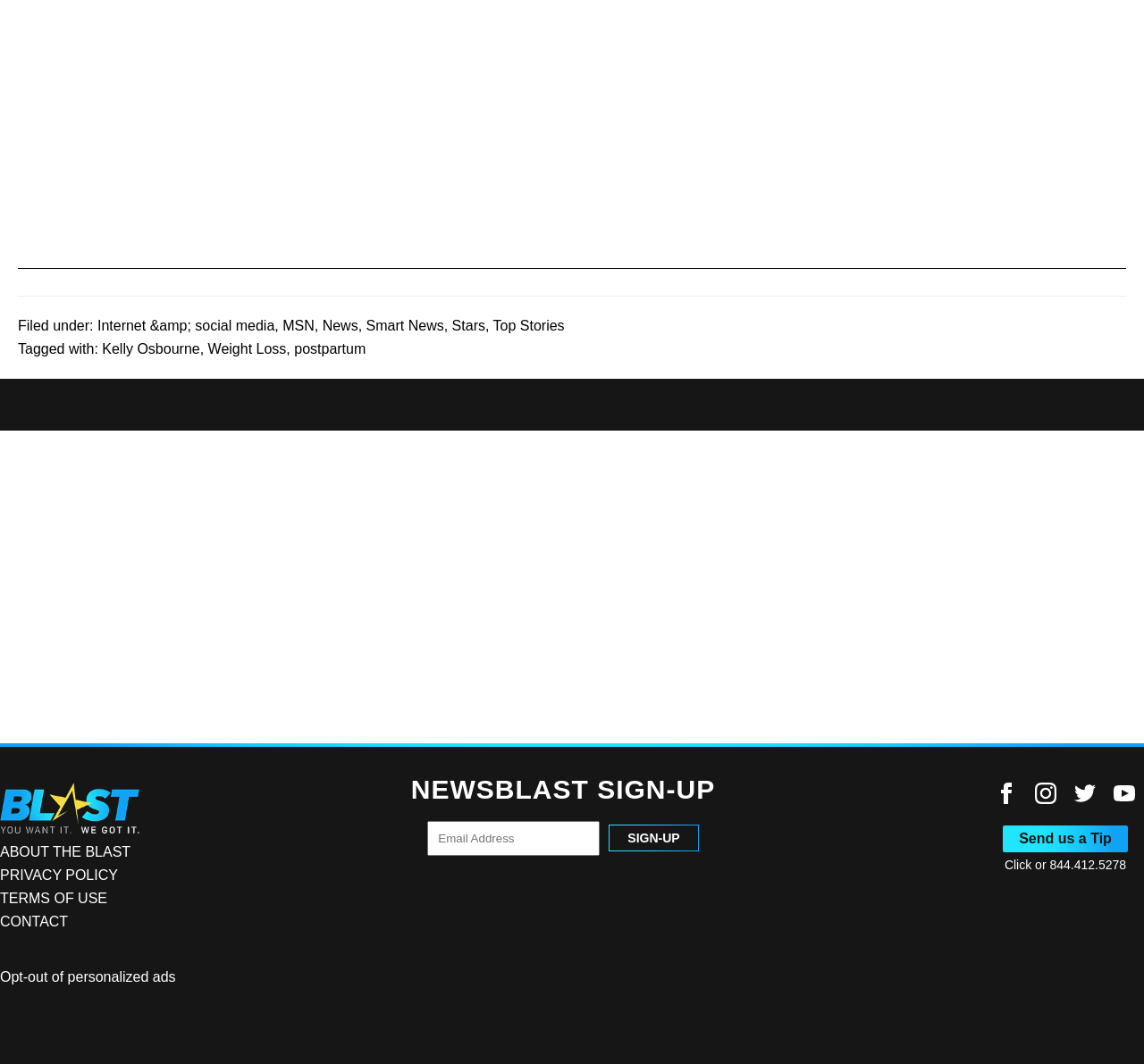Determine the bounding box coordinates of the clickable element necessary to fulfill the instruction: "Click on the 'The Blast' link". Provide the coordinates as four float numbers within the 0 to 1 range, i.e., [left, top, right, bottom].

[0.0, 0.772, 0.122, 0.786]